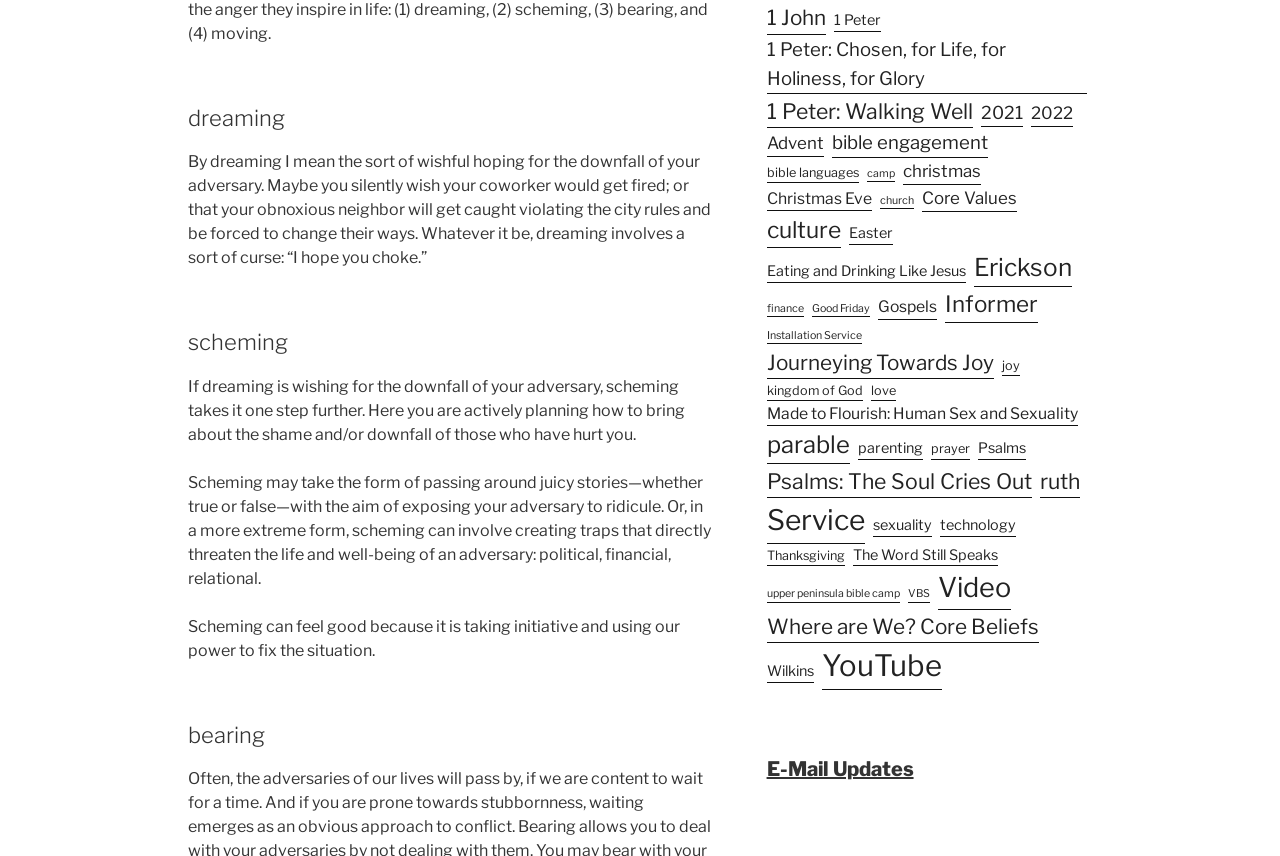What is the tone of the webpage?
Based on the screenshot, provide your answer in one word or phrase.

Informative